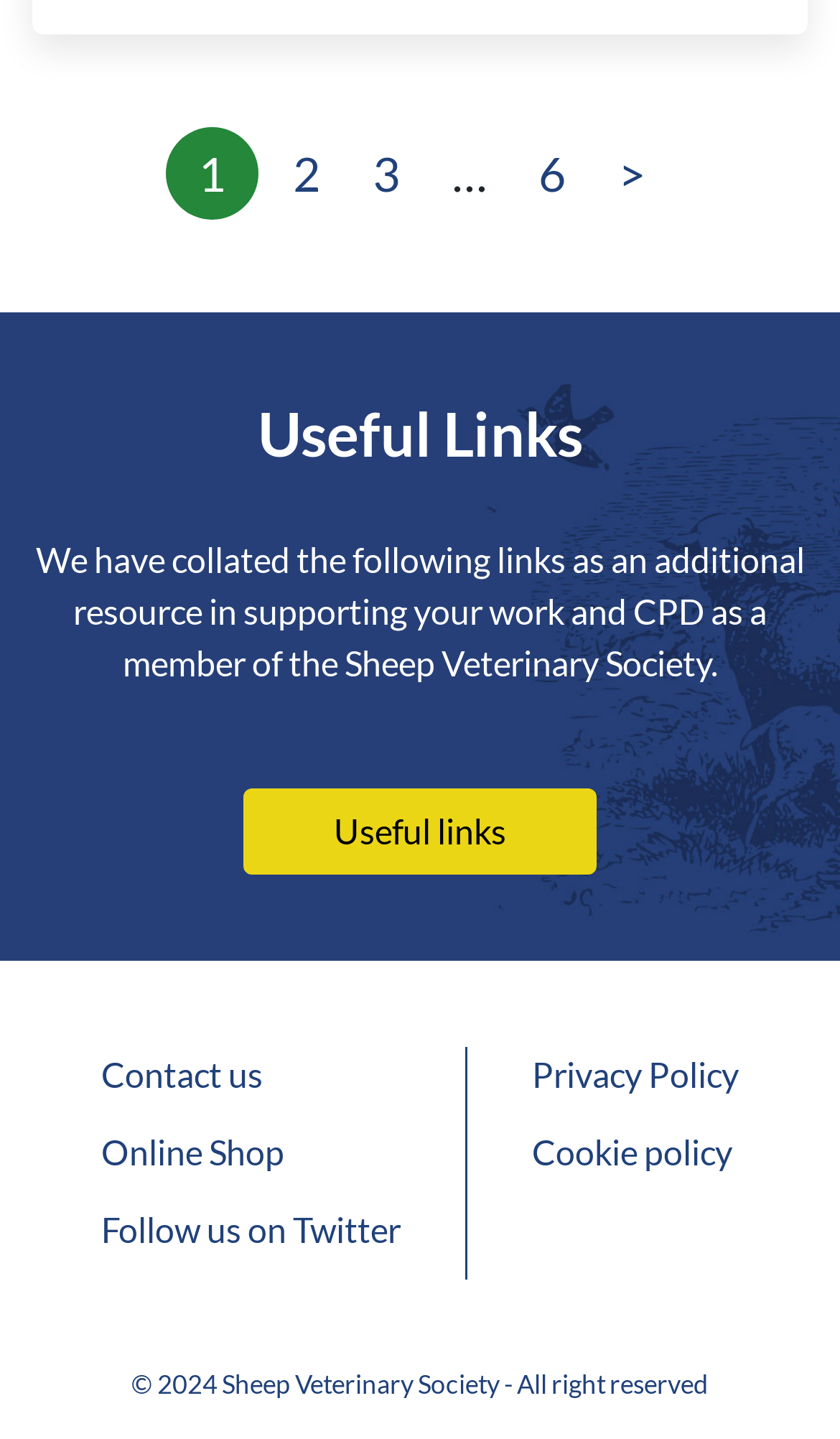How many pages are available? Please answer the question using a single word or phrase based on the image.

At least 6